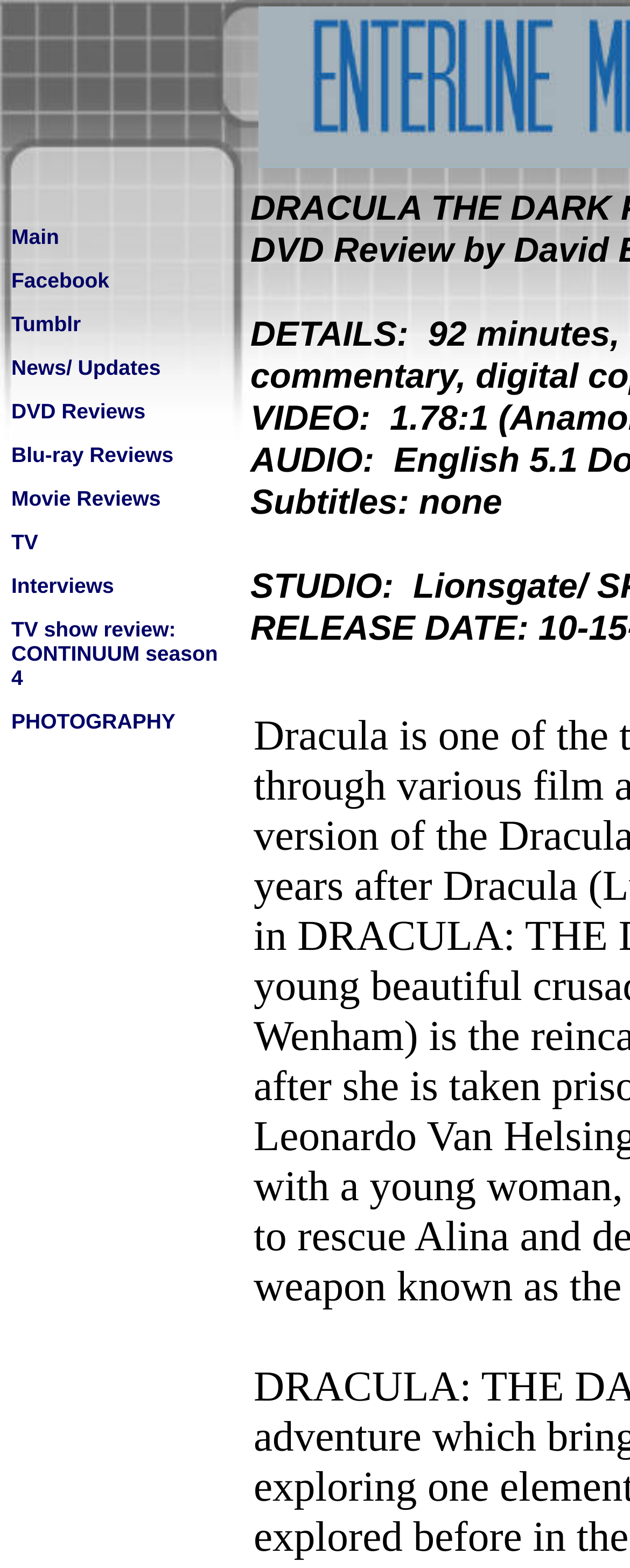Identify the bounding box coordinates of the section to be clicked to complete the task described by the following instruction: "Go to the Main page". The coordinates should be four float numbers between 0 and 1, formatted as [left, top, right, bottom].

[0.018, 0.142, 0.094, 0.16]